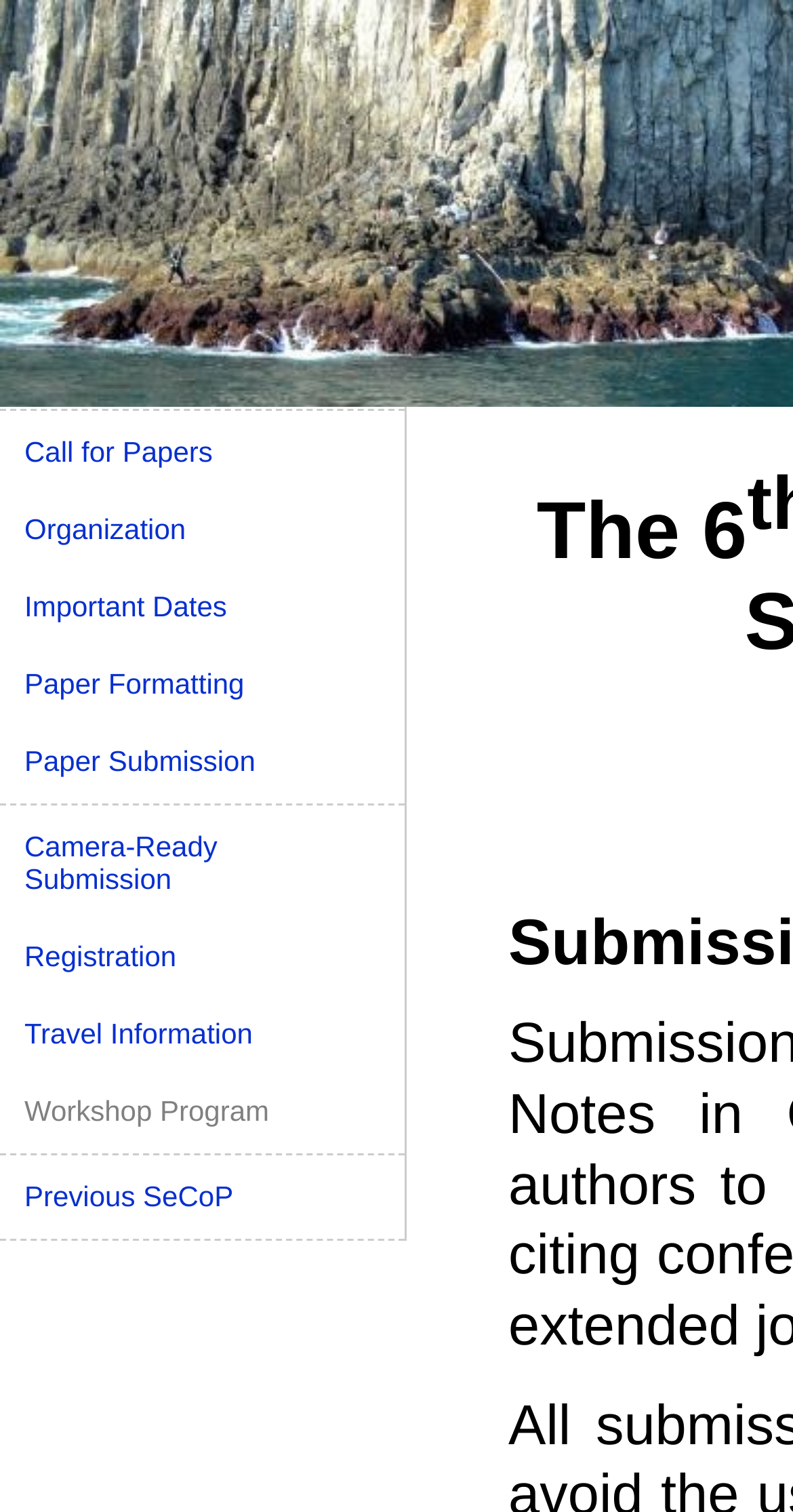Please locate the bounding box coordinates of the element's region that needs to be clicked to follow the instruction: "View call for papers". The bounding box coordinates should be provided as four float numbers between 0 and 1, i.e., [left, top, right, bottom].

[0.005, 0.274, 0.505, 0.323]